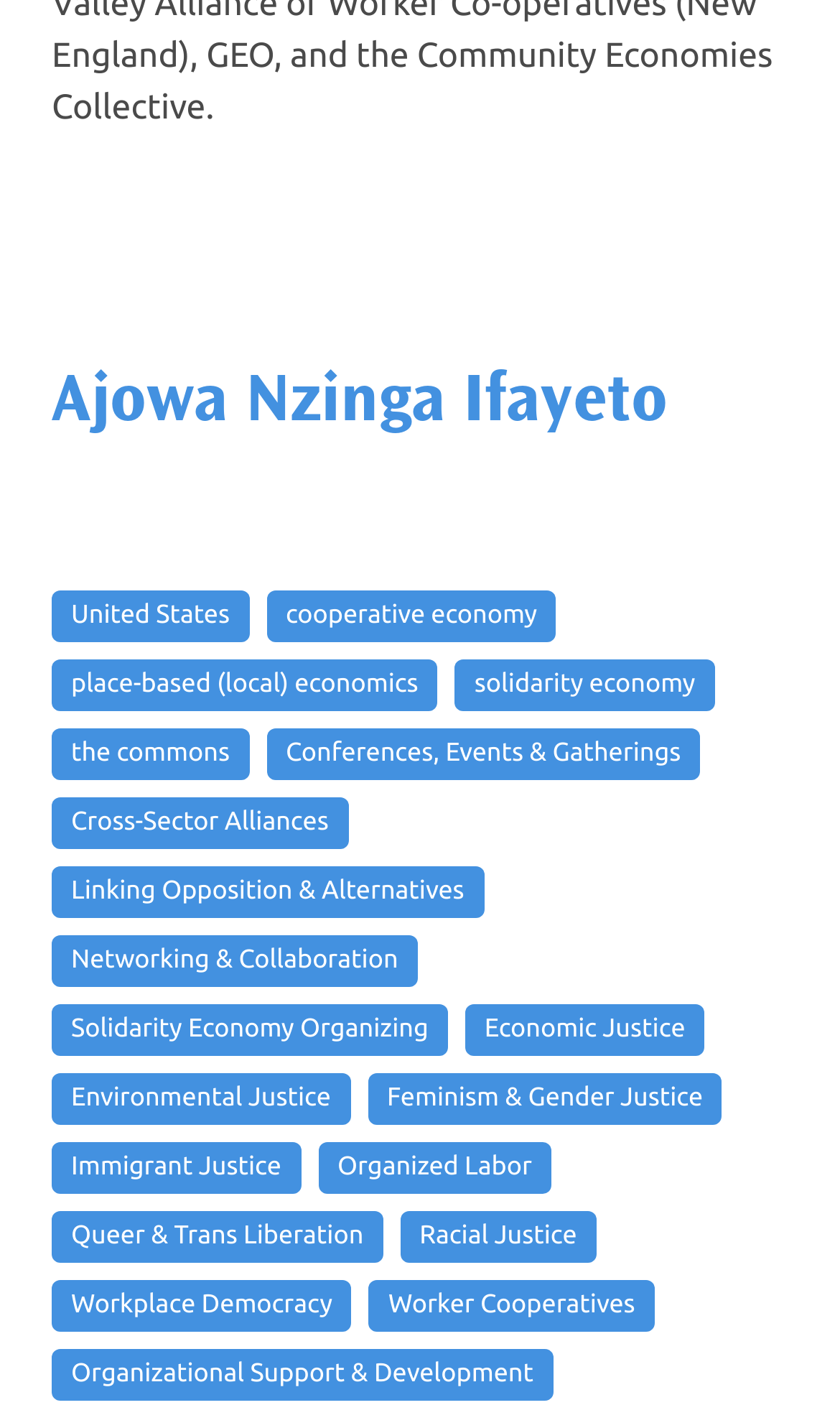Find the bounding box coordinates for the element that must be clicked to complete the instruction: "View United States topic". The coordinates should be four float numbers between 0 and 1, indicated as [left, top, right, bottom].

[0.062, 0.413, 0.297, 0.45]